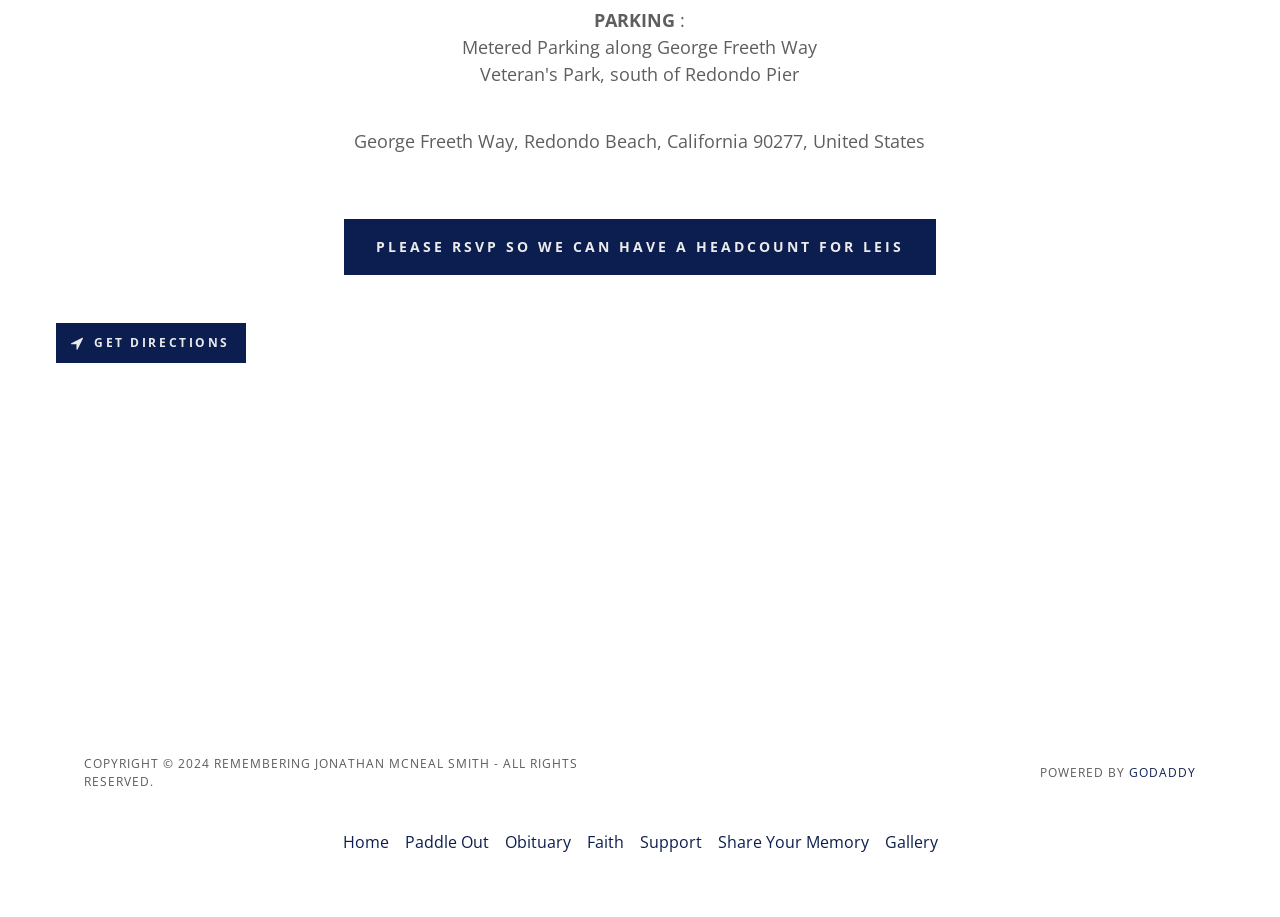Provide a one-word or short-phrase answer to the question:
What is the purpose of the 'PLEASE RSVP' button?

To have a headcount for LEIS